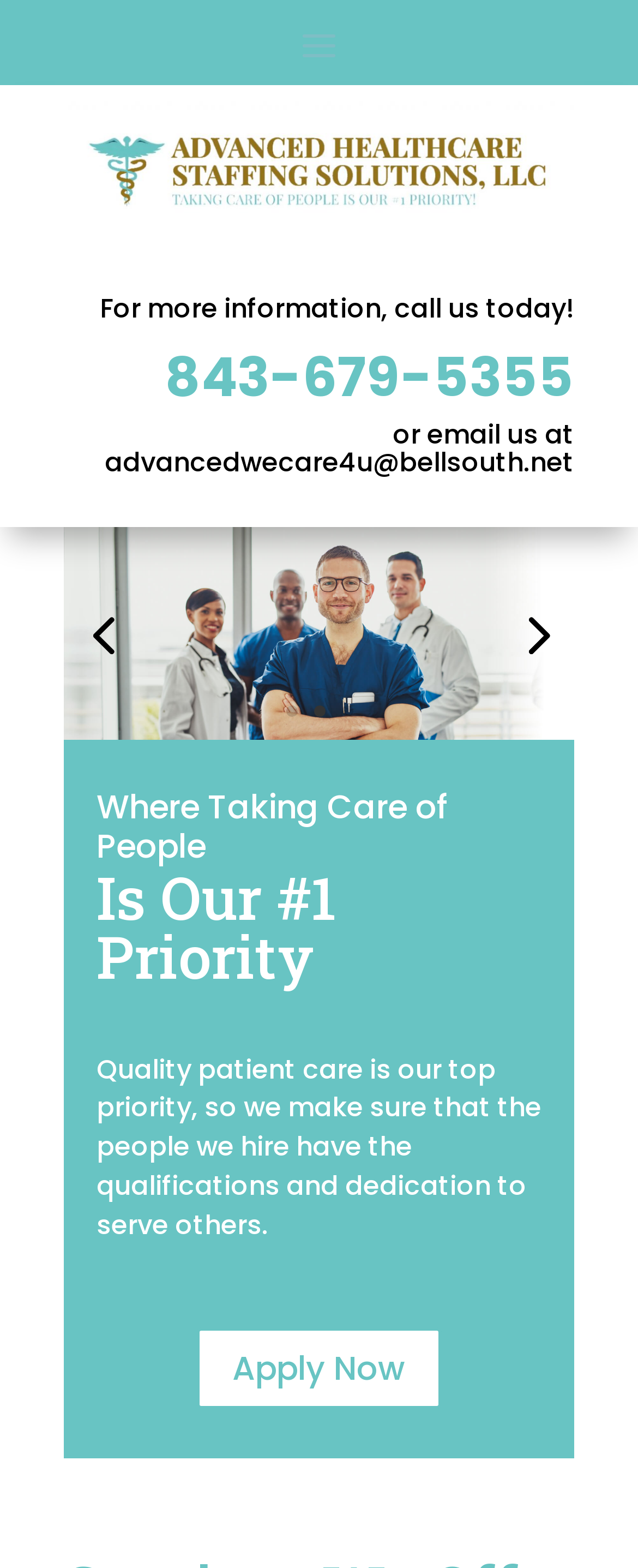What is the priority of the healthcare staffing solutions?
Please use the image to provide a one-word or short phrase answer.

Taking care of people